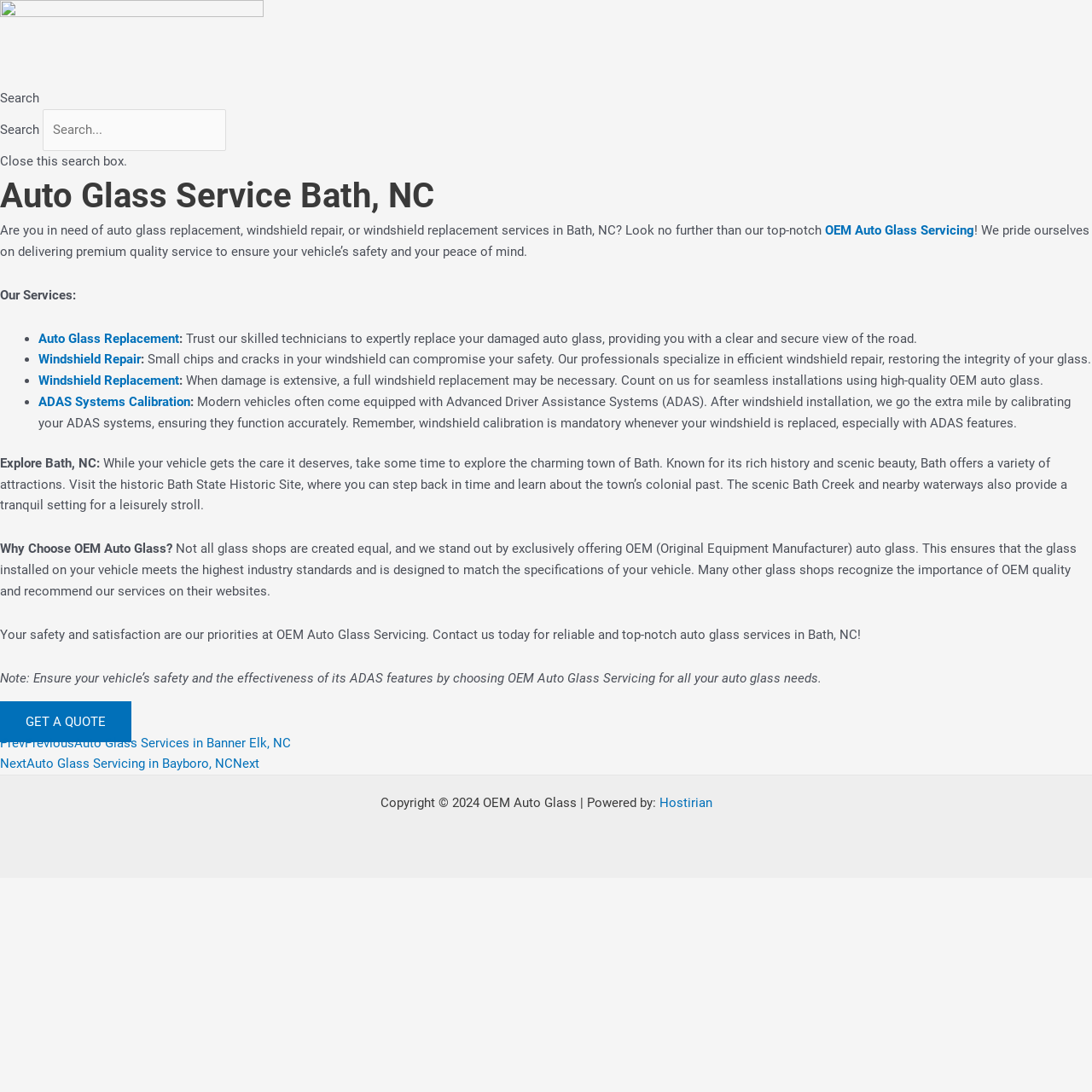Please provide the bounding box coordinates for the element that needs to be clicked to perform the following instruction: "Sign up for our newsletter". The coordinates should be given as four float numbers between 0 and 1, i.e., [left, top, right, bottom].

None